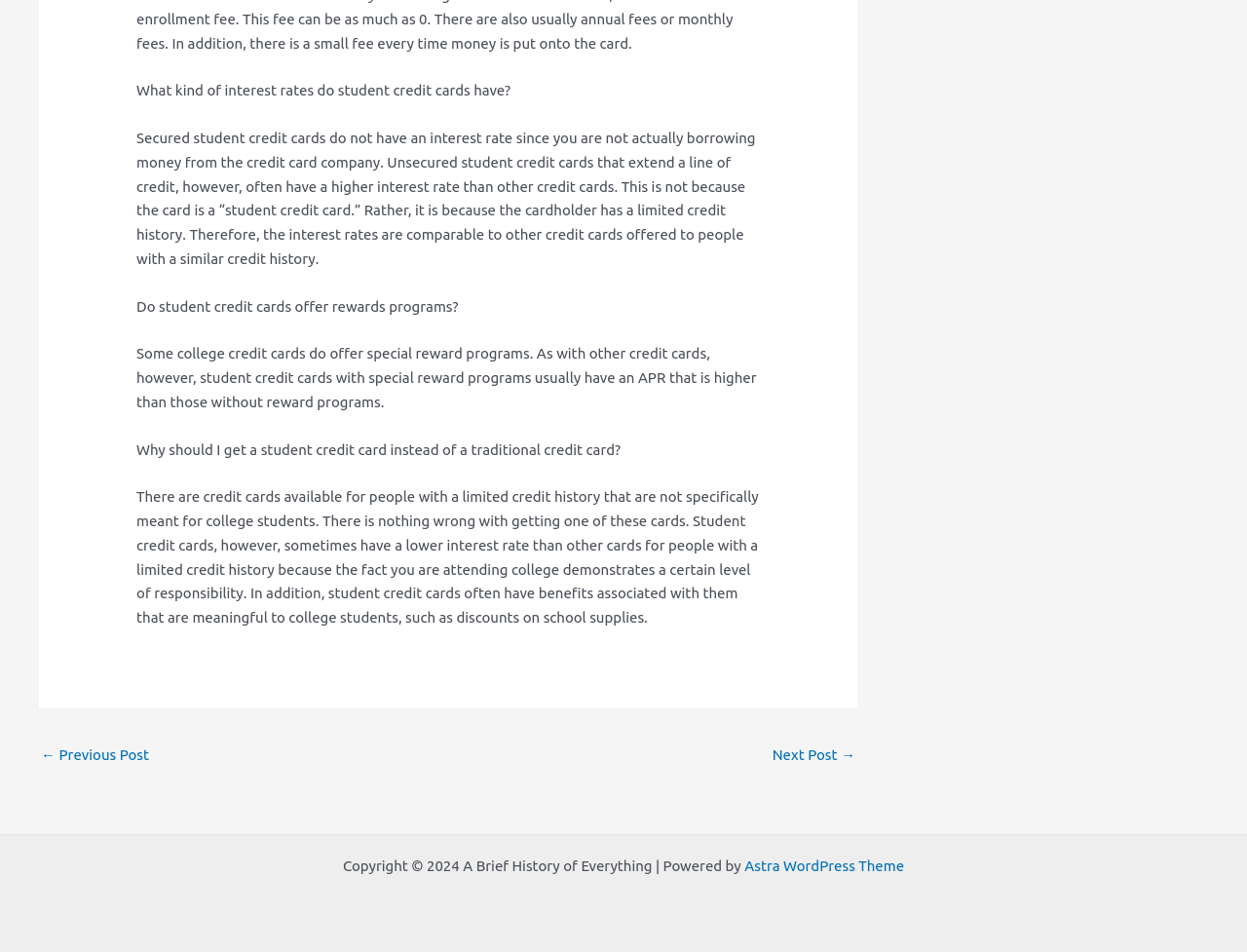From the webpage screenshot, predict the bounding box of the UI element that matches this description: "← Previous Post".

[0.033, 0.777, 0.12, 0.813]